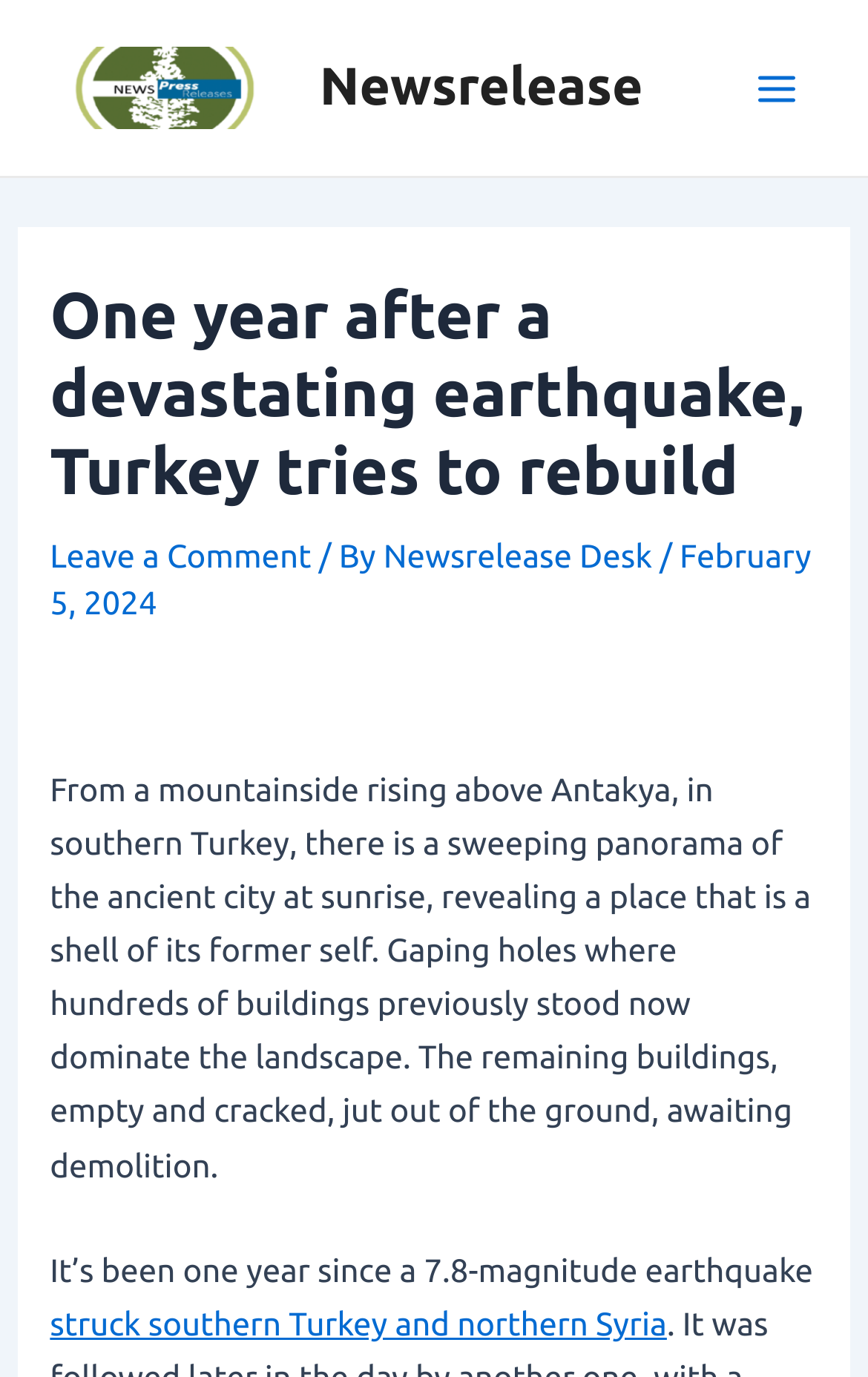Please answer the following question using a single word or phrase: 
What is the current state of the buildings in the city?

Empty and cracked